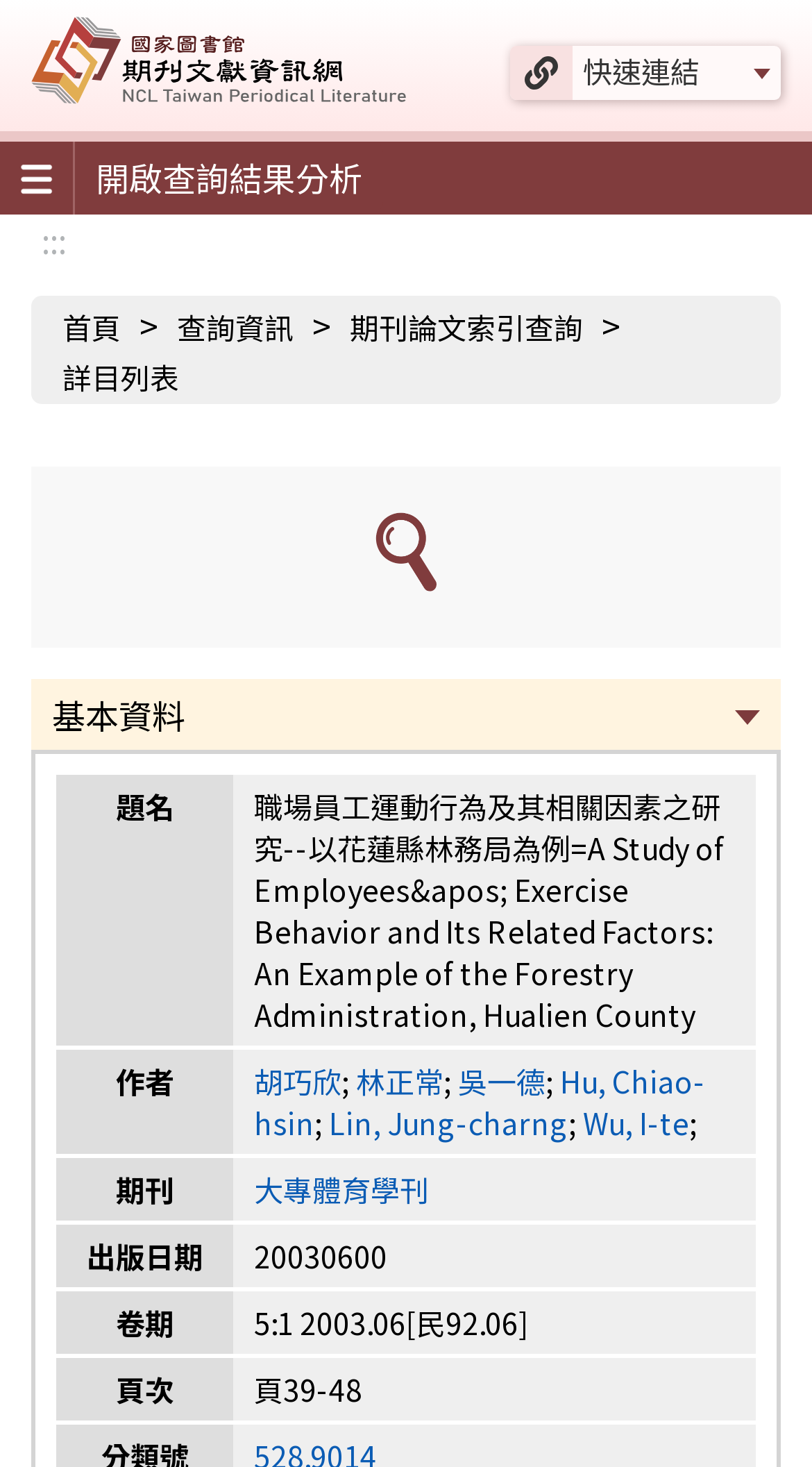Determine the bounding box coordinates of the section to be clicked to follow the instruction: "Check the '作者' information". The coordinates should be given as four float numbers between 0 and 1, formatted as [left, top, right, bottom].

[0.287, 0.712, 0.931, 0.786]